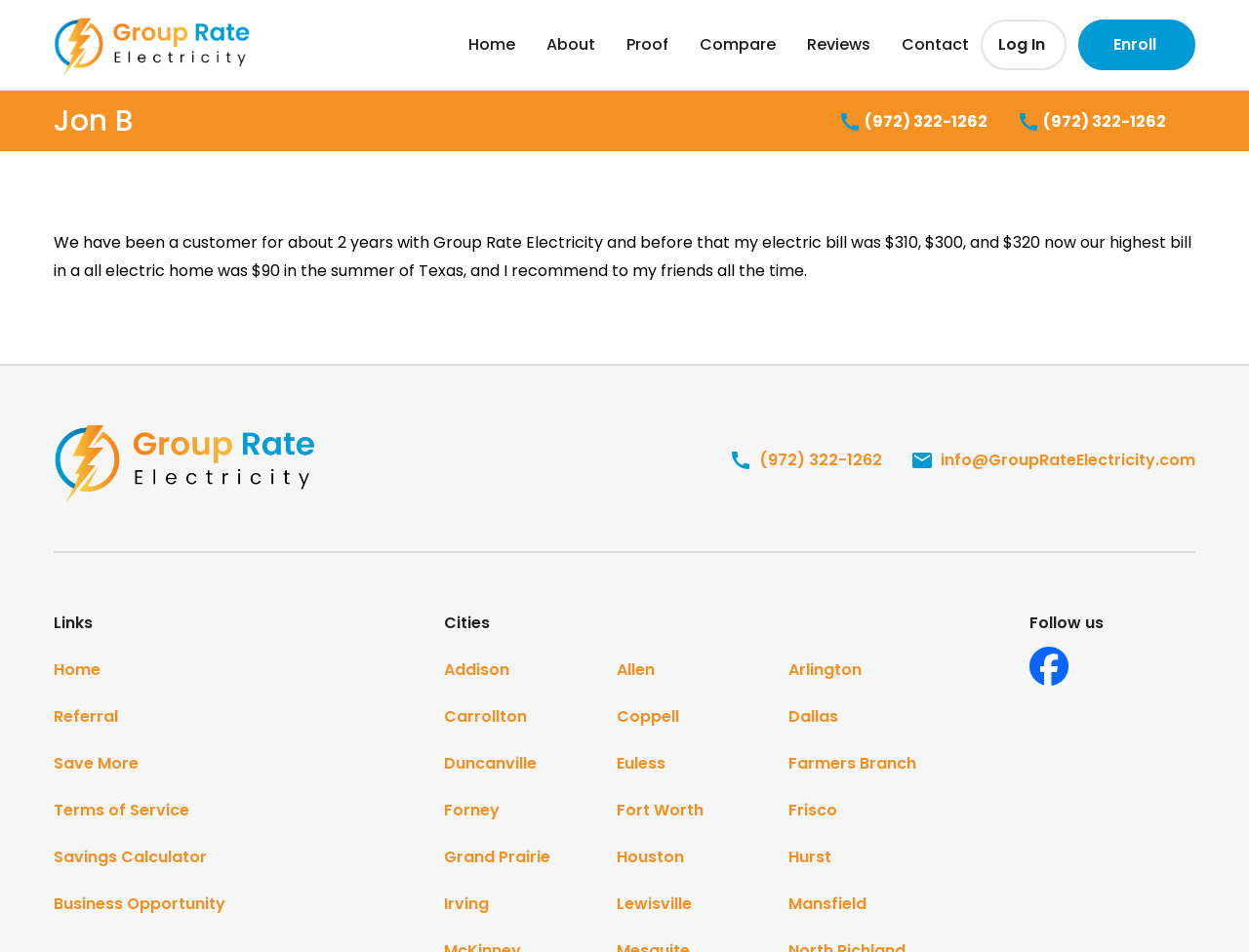Can you provide the bounding box coordinates for the element that should be clicked to implement the instruction: "Click the 'Savings Calculator' link"?

[0.043, 0.876, 0.166, 0.925]